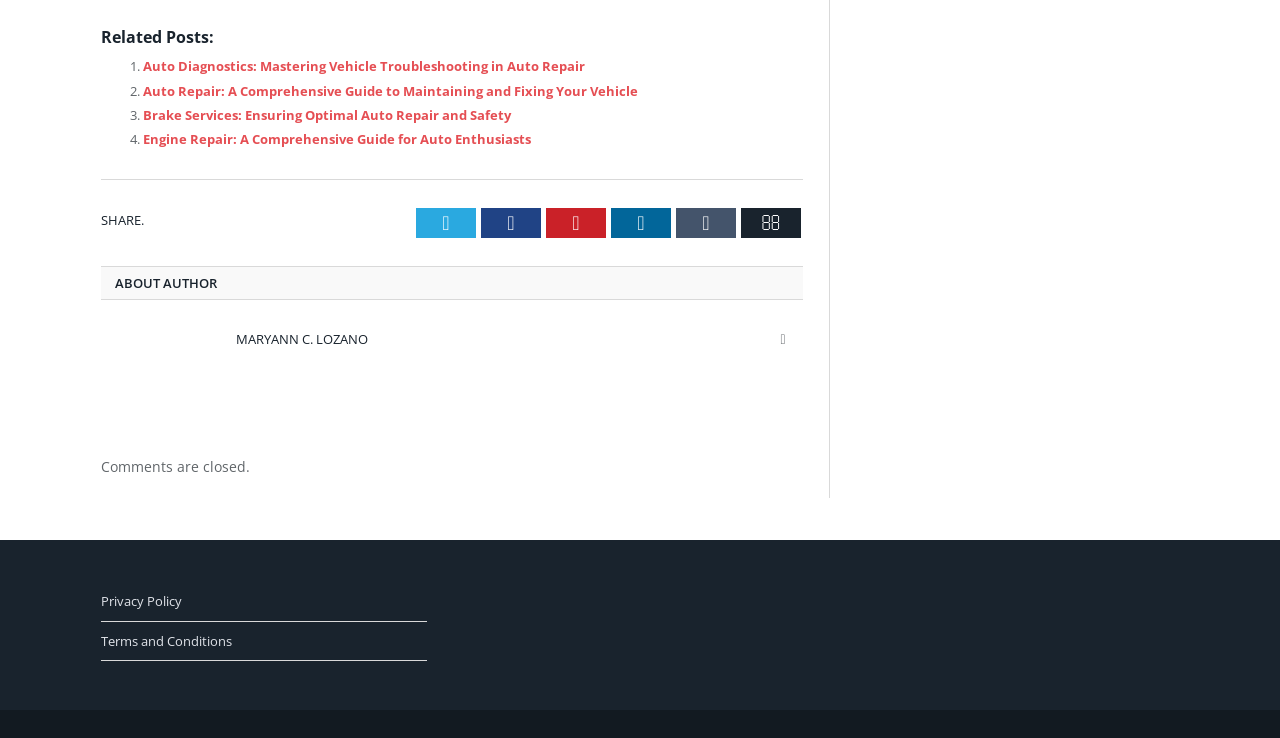Determine the bounding box of the UI element mentioned here: "Twitter". The coordinates must be in the format [left, top, right, bottom] with values ranging from 0 to 1.

[0.325, 0.282, 0.372, 0.323]